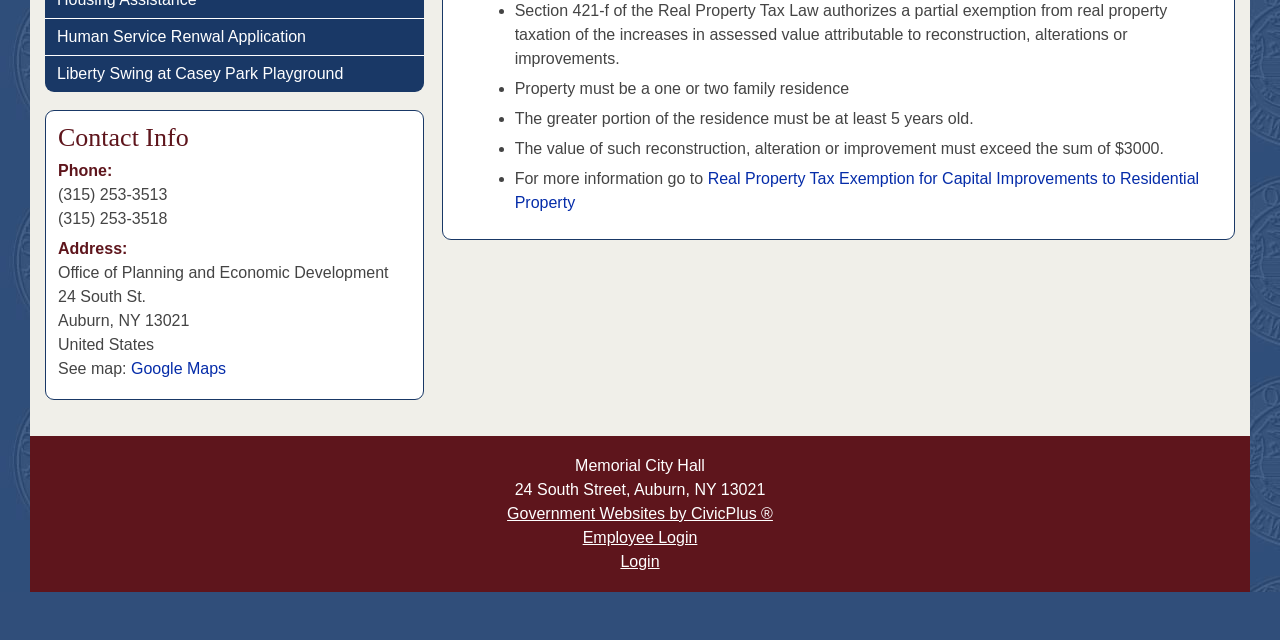Determine the bounding box coordinates for the UI element matching this description: "Government Websites by CivicPlus ®".

[0.396, 0.789, 0.604, 0.816]